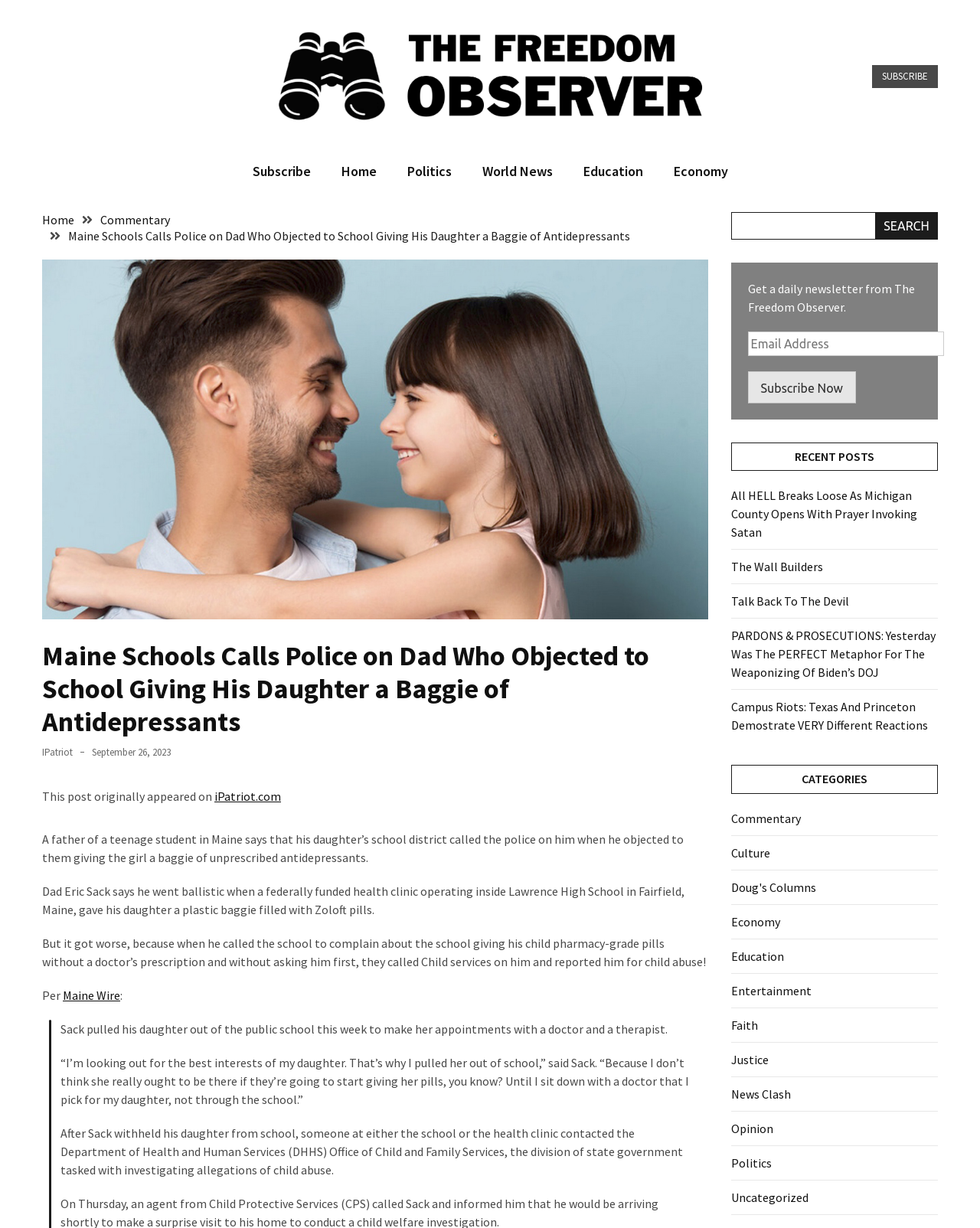Show me the bounding box coordinates of the clickable region to achieve the task as per the instruction: "Click Accessibility Menu".

None